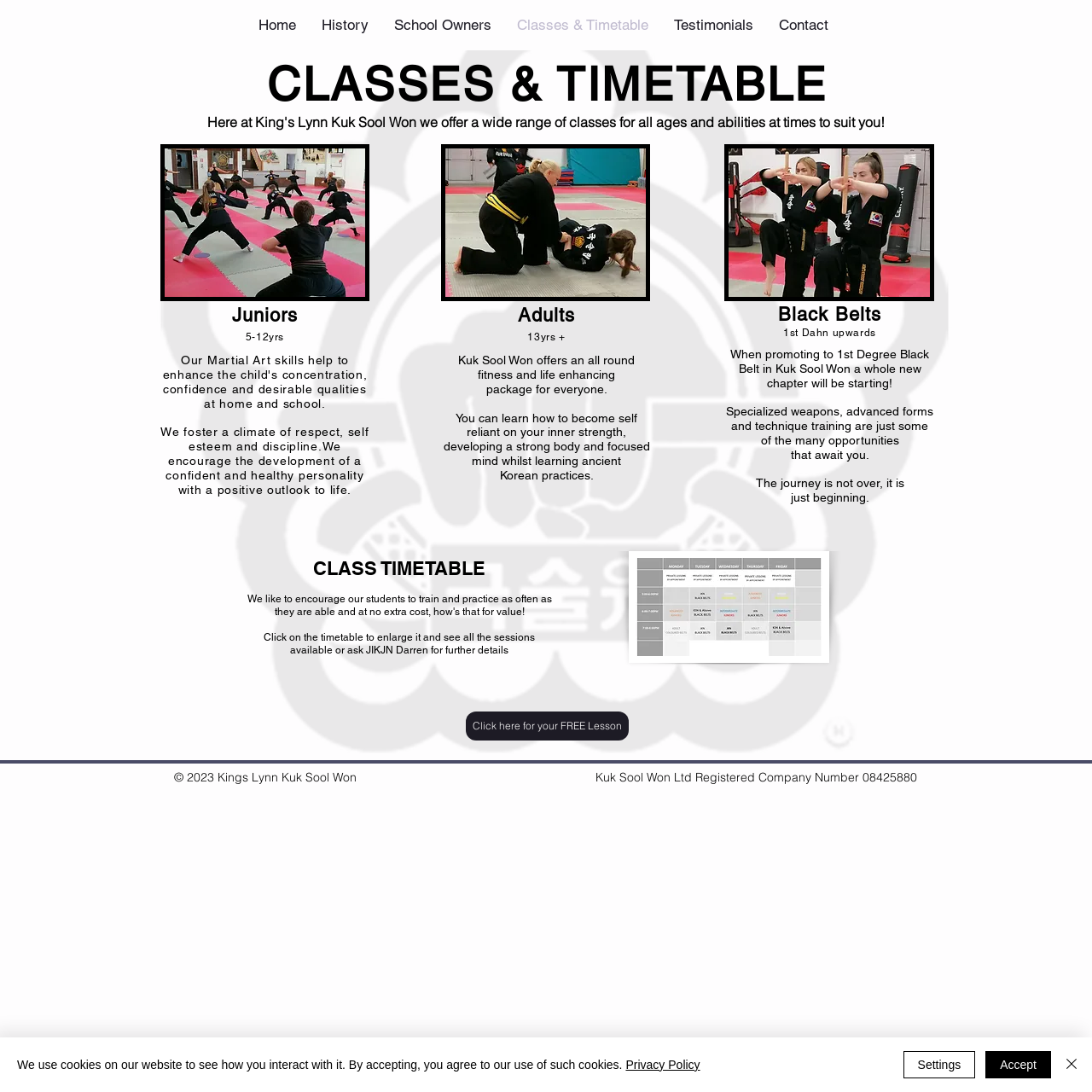Please specify the bounding box coordinates of the element that should be clicked to execute the given instruction: 'View the 'School Owners' page'. Ensure the coordinates are four float numbers between 0 and 1, expressed as [left, top, right, bottom].

[0.349, 0.007, 0.462, 0.038]